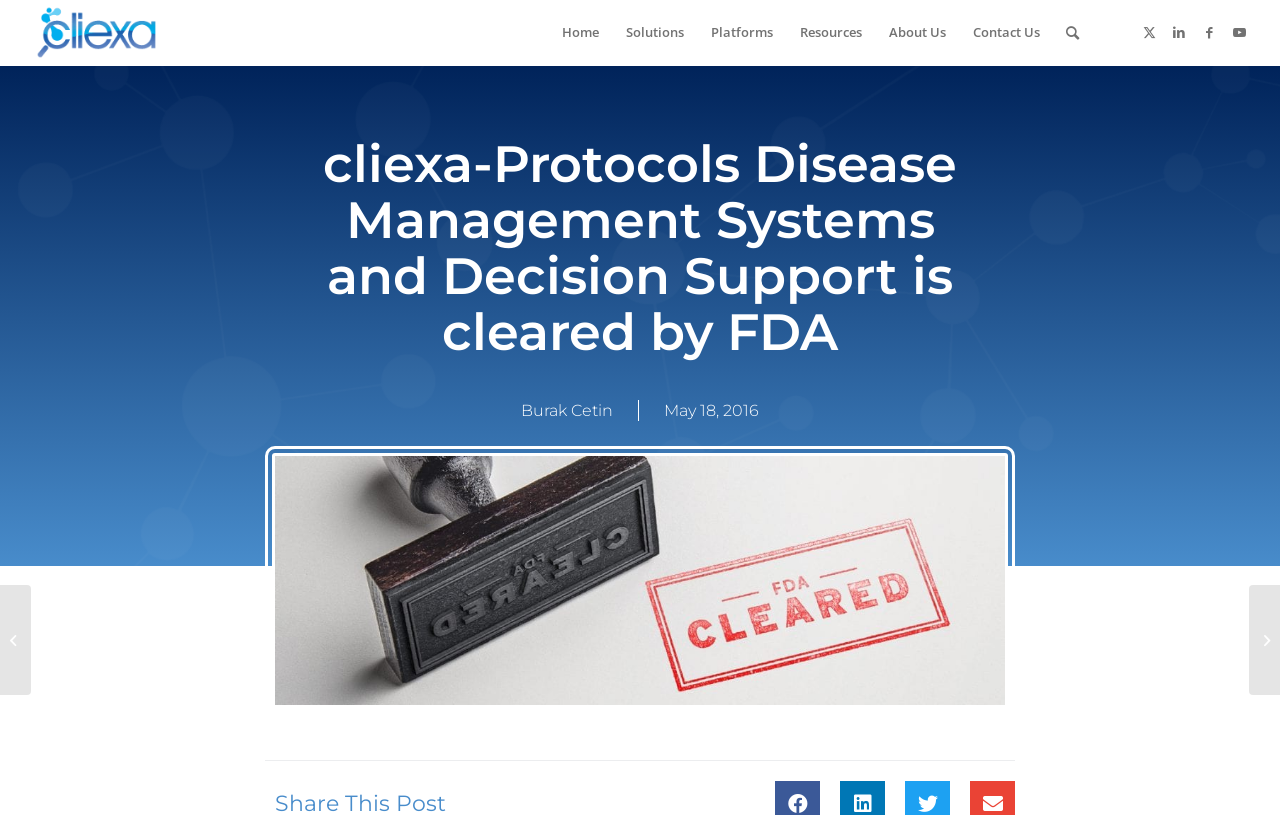Reply to the question with a single word or phrase:
What is the name of the company?

cliexa